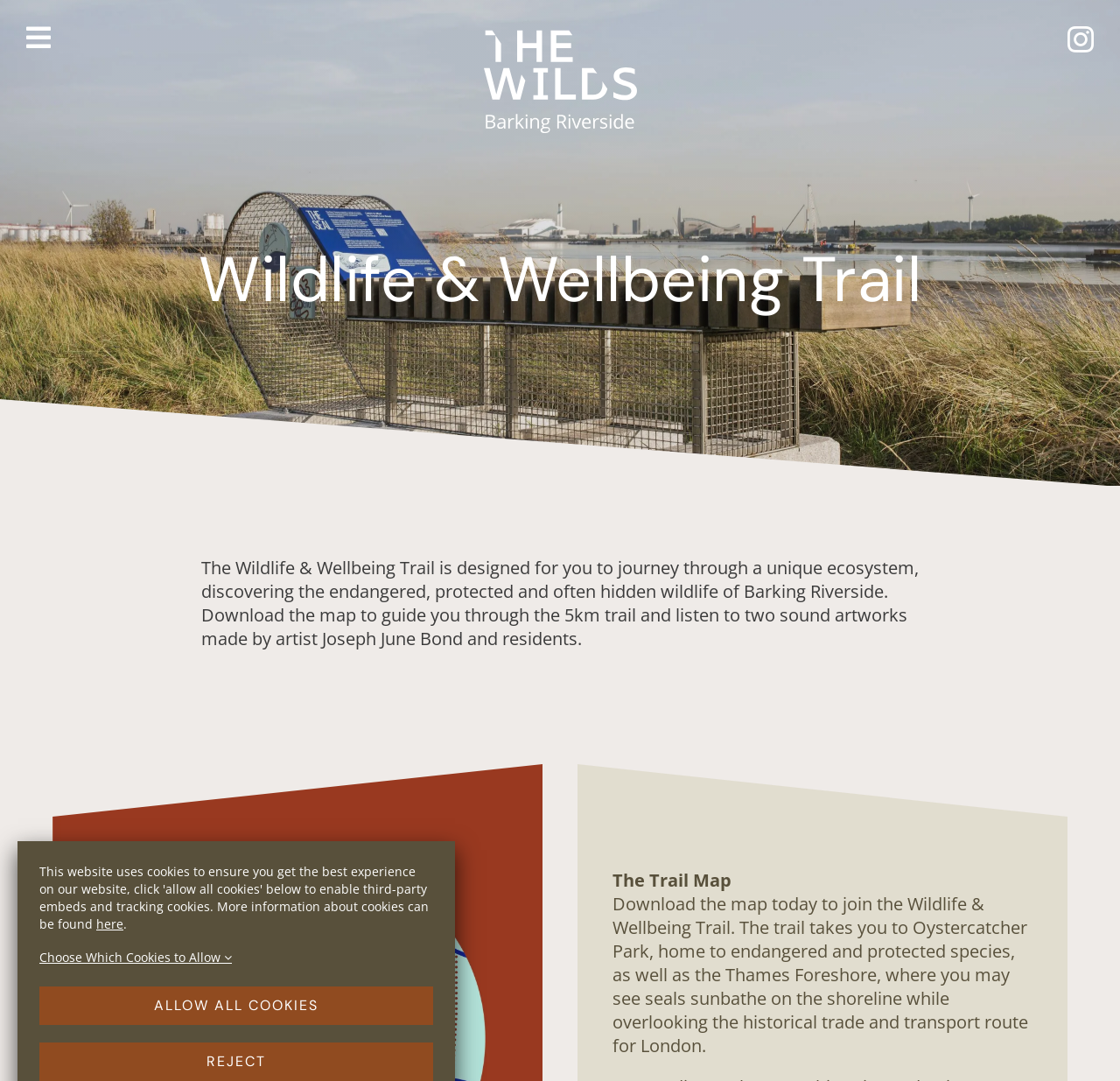Use a single word or phrase to answer the question: 
What is the location of the Wildlife & Wellbeing Trail?

Barking Riverside